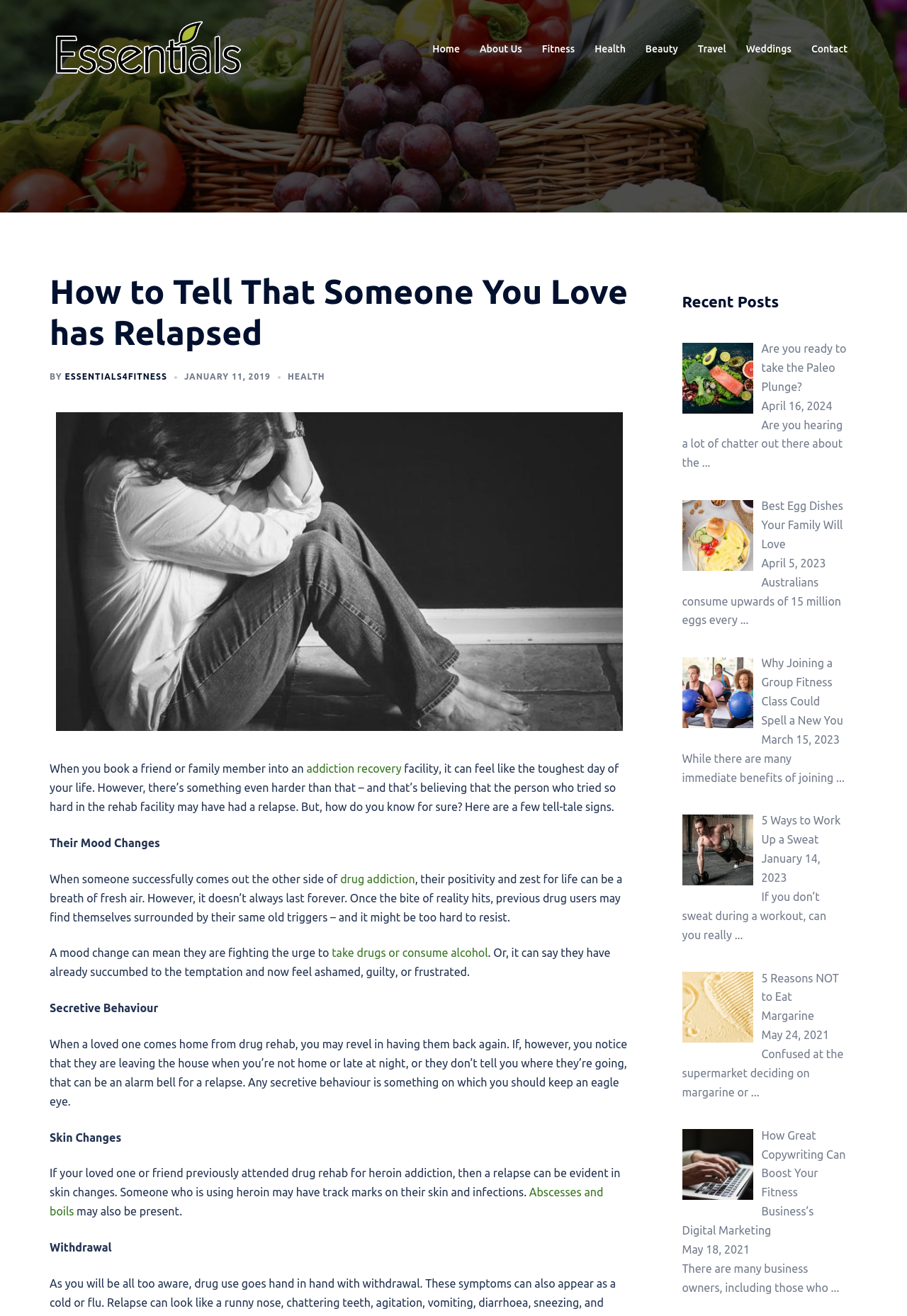Identify the title of the webpage and provide its text content.

How to Tell That Someone You Love has Relapsed